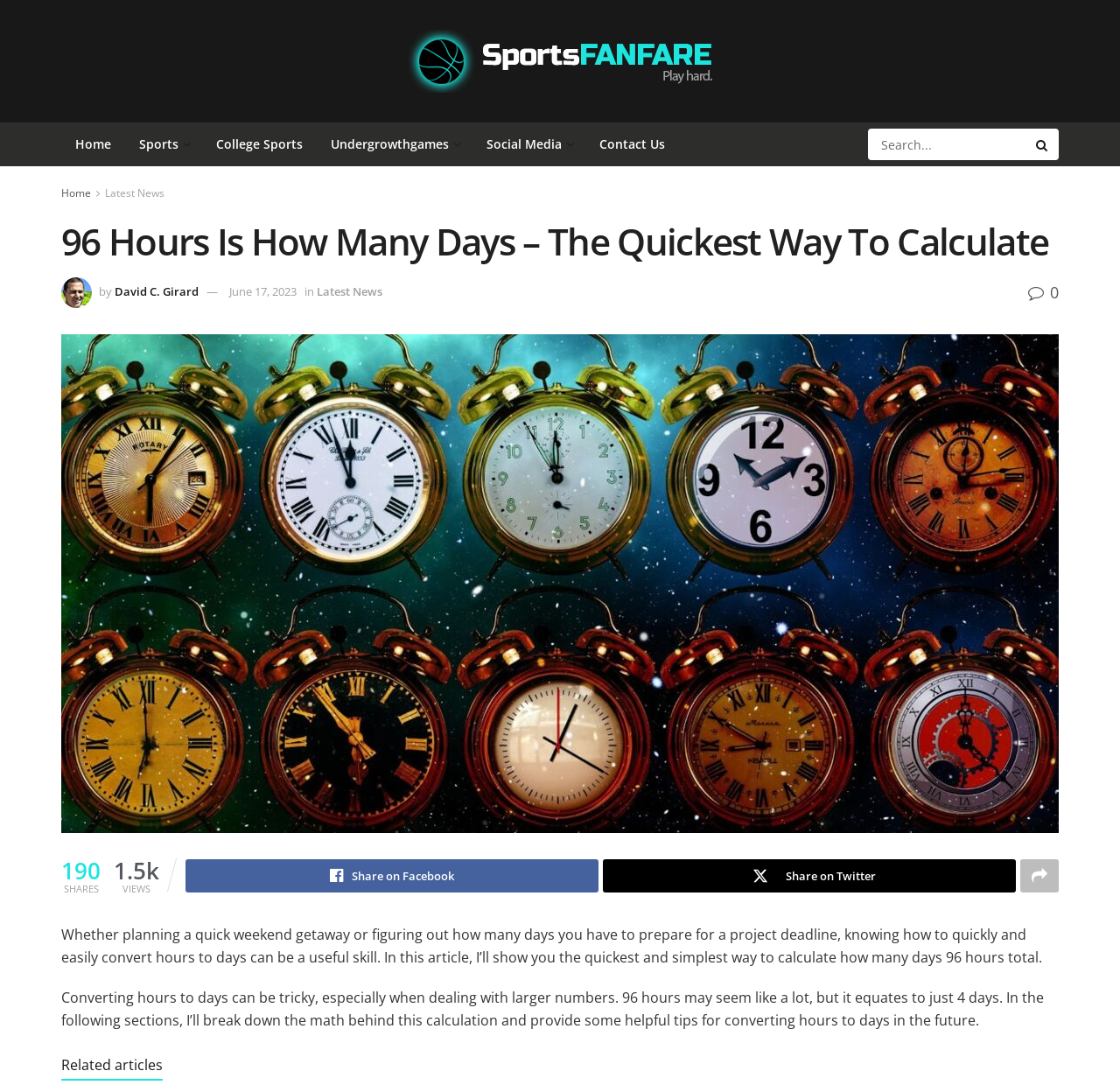Give the bounding box coordinates for the element described by: "Sports".

[0.112, 0.113, 0.18, 0.153]